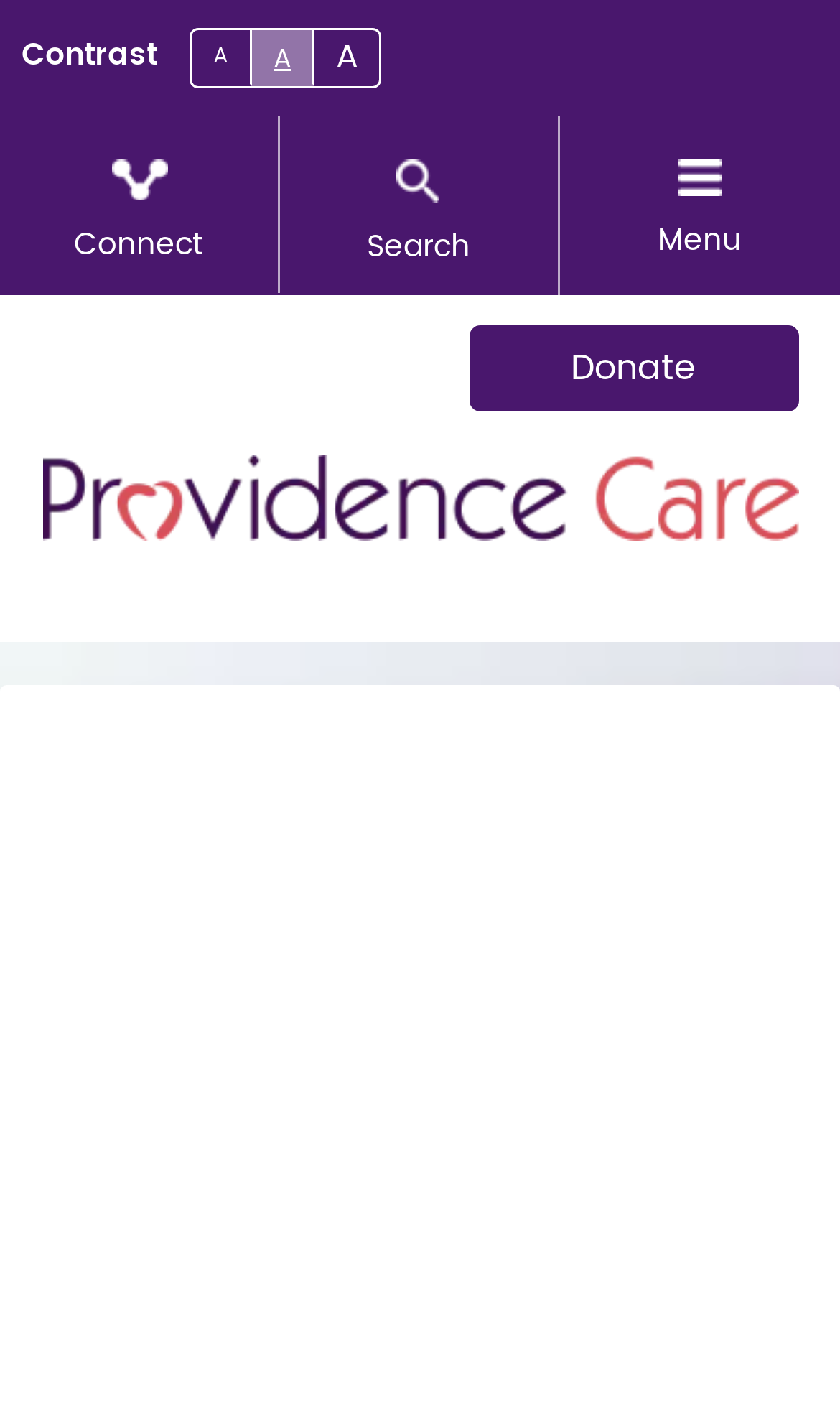What is the name of the hospital?
Kindly answer the question with as much detail as you can.

The name of the hospital can be found in the title of the webpage, which is 'Providence Care Hospital - Providence Care - Kingston ON'. This title is likely to be displayed at the top of the webpage, indicating the name of the hospital.